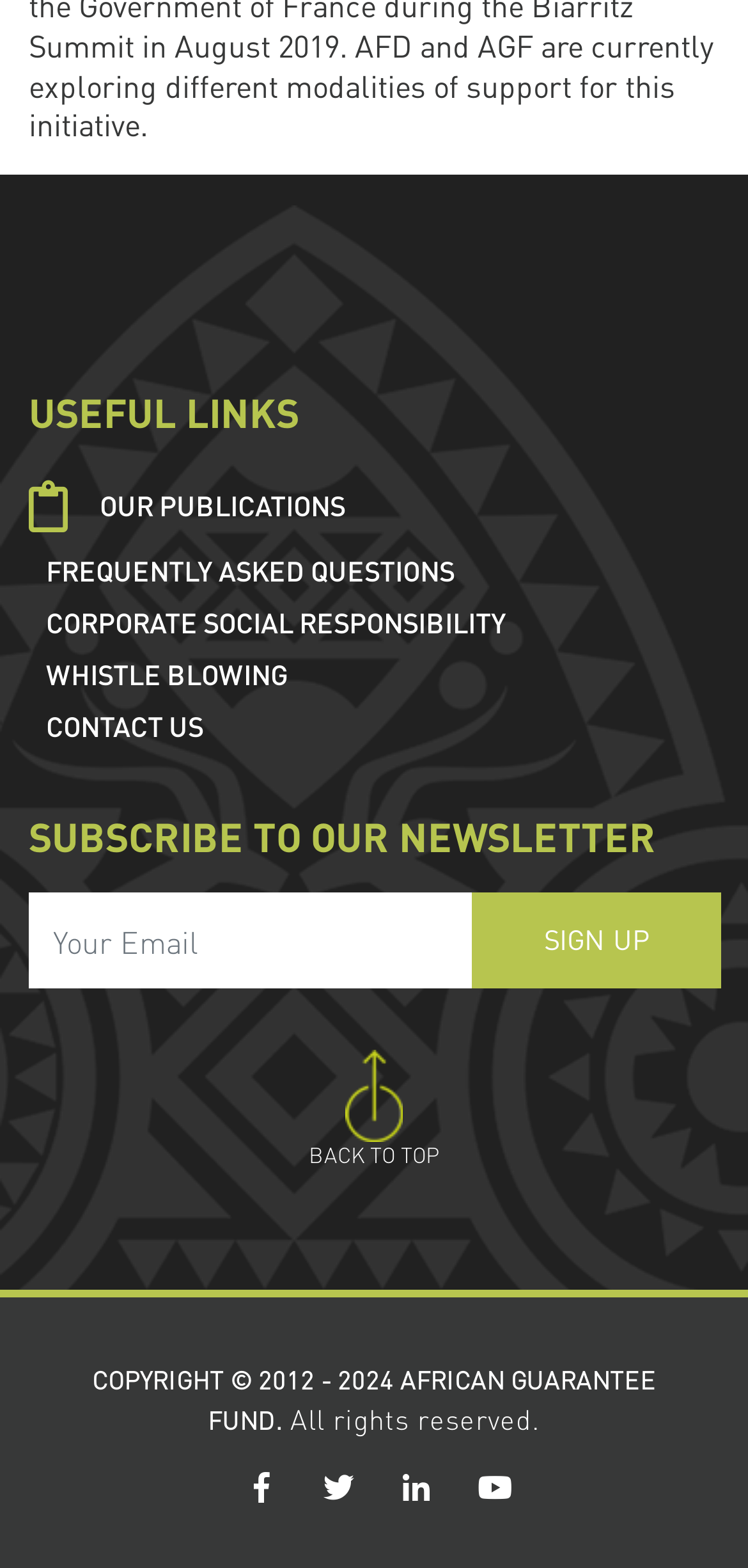Please answer the following query using a single word or phrase: 
What is the last link on the page?

BACK TO TOP